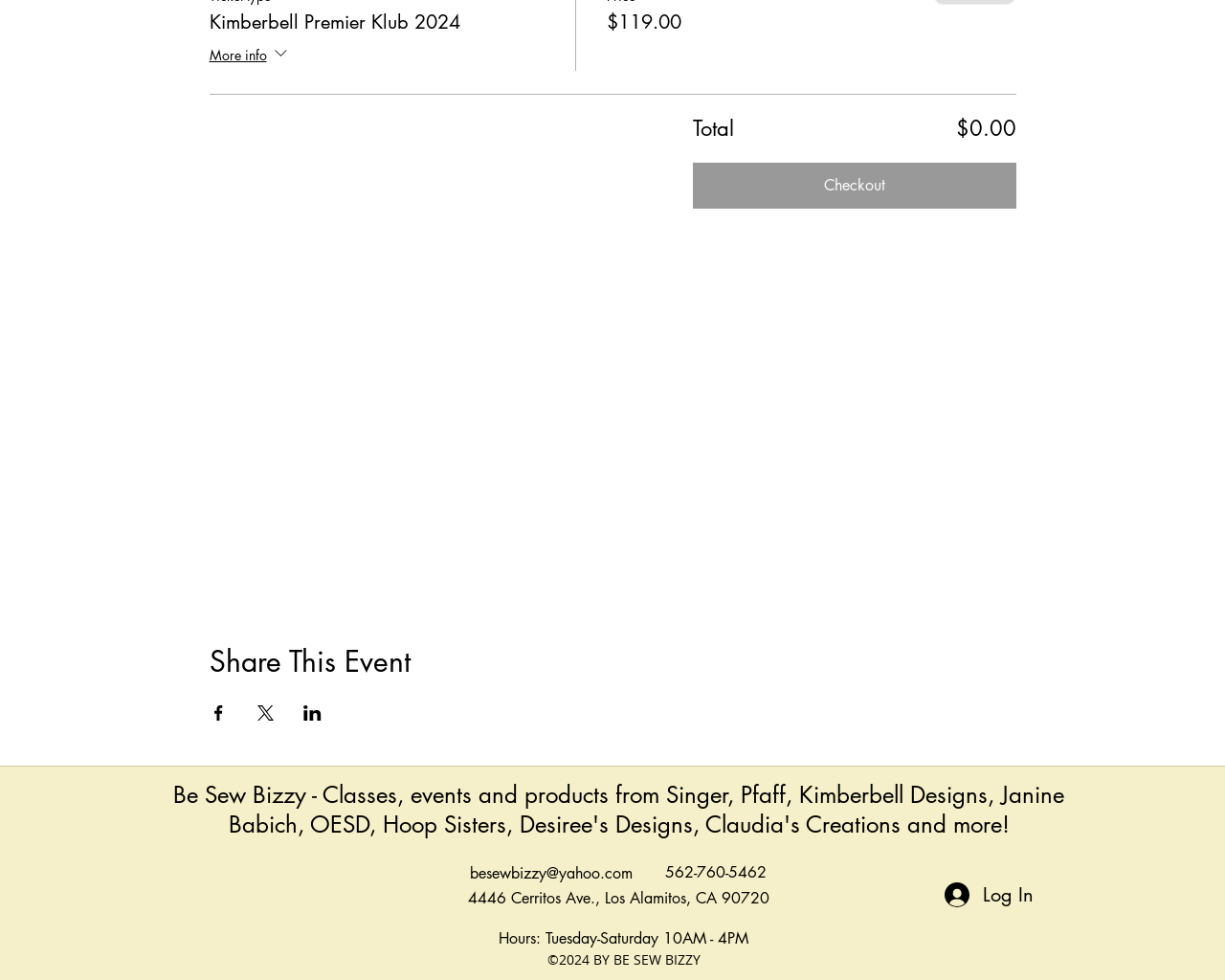Respond with a single word or phrase to the following question: What is the refund policy for class, club, and event fees?

Nonrefundable